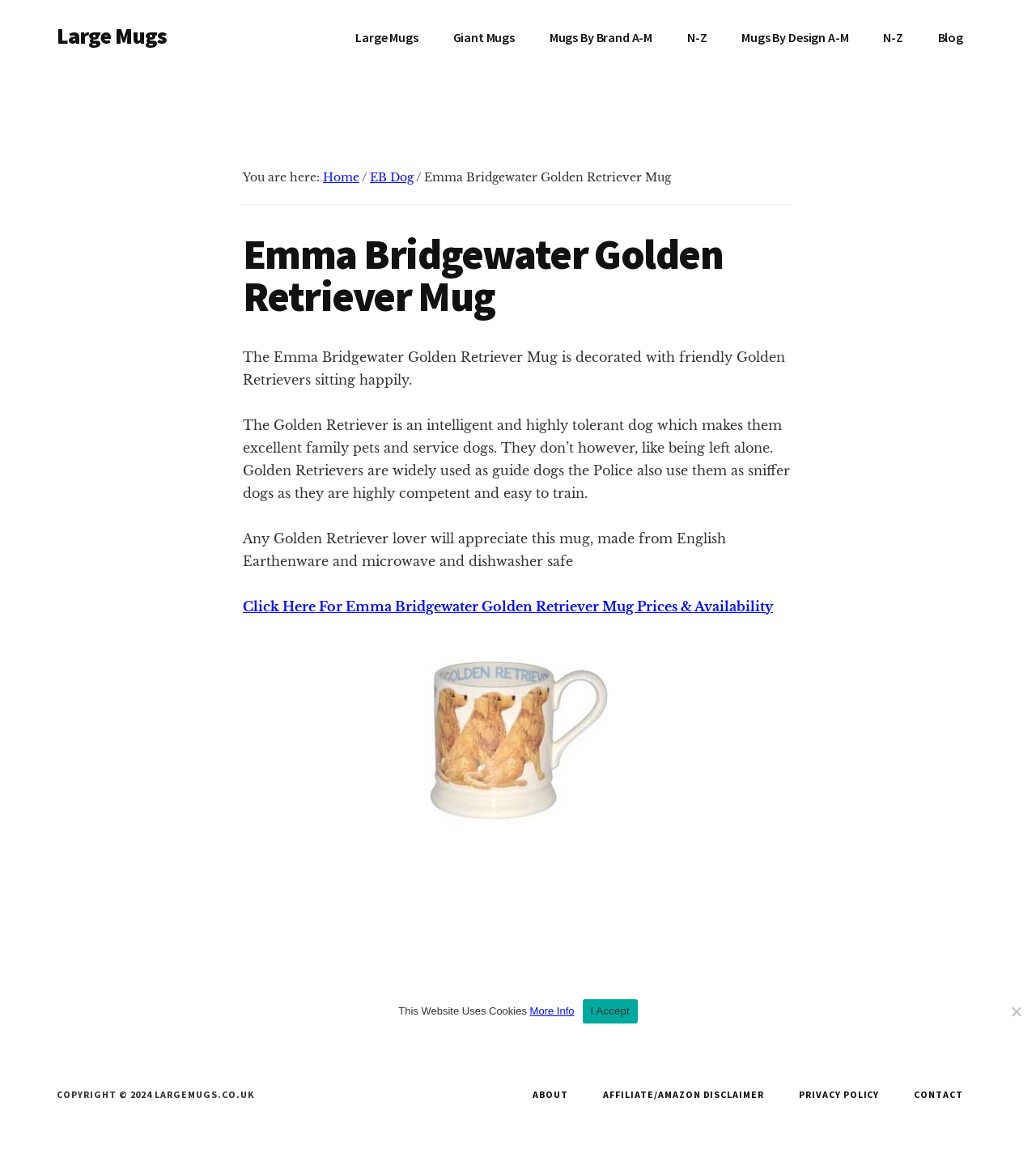What is the material of the mug?
Look at the screenshot and provide an in-depth answer.

The webpage mentions that the mug is made from English Earthenware and is microwave and dishwasher safe, indicating the material used to make the mug.